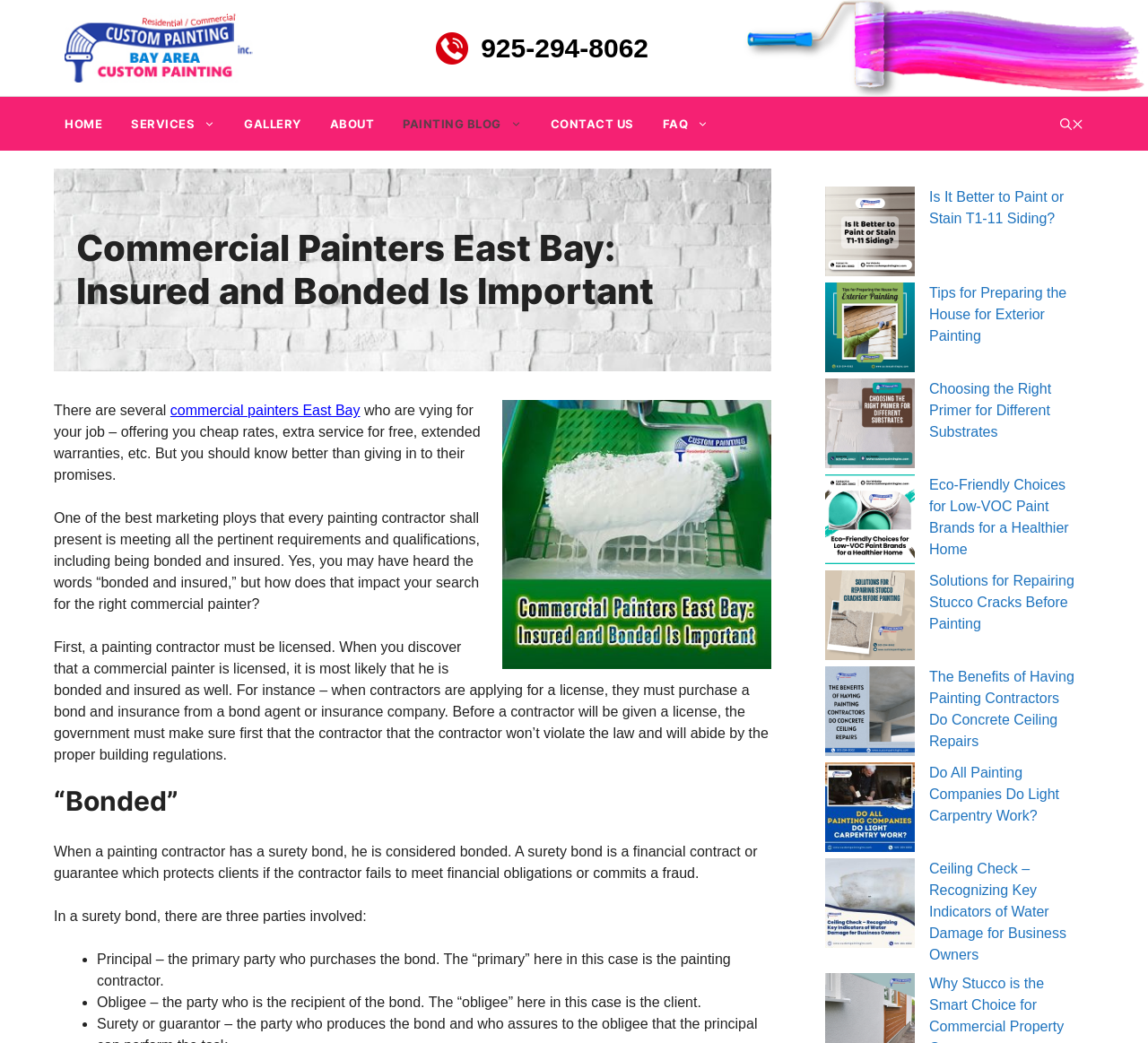Provide a comprehensive description of the webpage.

This webpage is about commercial painters in East Bay, specifically Bay Area Custom Painting. At the top, there is a banner with the company name and a logo. Below the banner, there is a navigation menu with links to different sections of the website, including HOME, SERVICES, GALLERY, ABOUT, PAINTING BLOG, and CONTACT US. 

On the left side of the page, there is a heading that reads "Commercial Painters East Bay: Insured and Bonded Is Important." Below this heading, there is a paragraph of text that discusses the importance of finding a reliable commercial painter. The text explains that many painters offer cheap rates and extra services, but it's essential to look beyond these promises and find a painter who is insured and bonded.

The main content of the page is divided into several sections. The first section explains the importance of a painting contractor being licensed, bonded, and insured. It describes how a surety bond protects clients in case the contractor fails to meet financial obligations or commits fraud. 

The next section is about the meaning of "bonded" and explains the three parties involved in a surety bond: the principal (the painting contractor), the obligee (the client), and the surety (the bond agent or insurance company).

Below these sections, there are several links to articles related to painting, including "Is It Better to Paint or Stain T1-11 Siding?", "Tips for Preparing the House for Exterior Painting", "Choosing the Right Primer for Different Substrates", and others. Each link has a corresponding image.